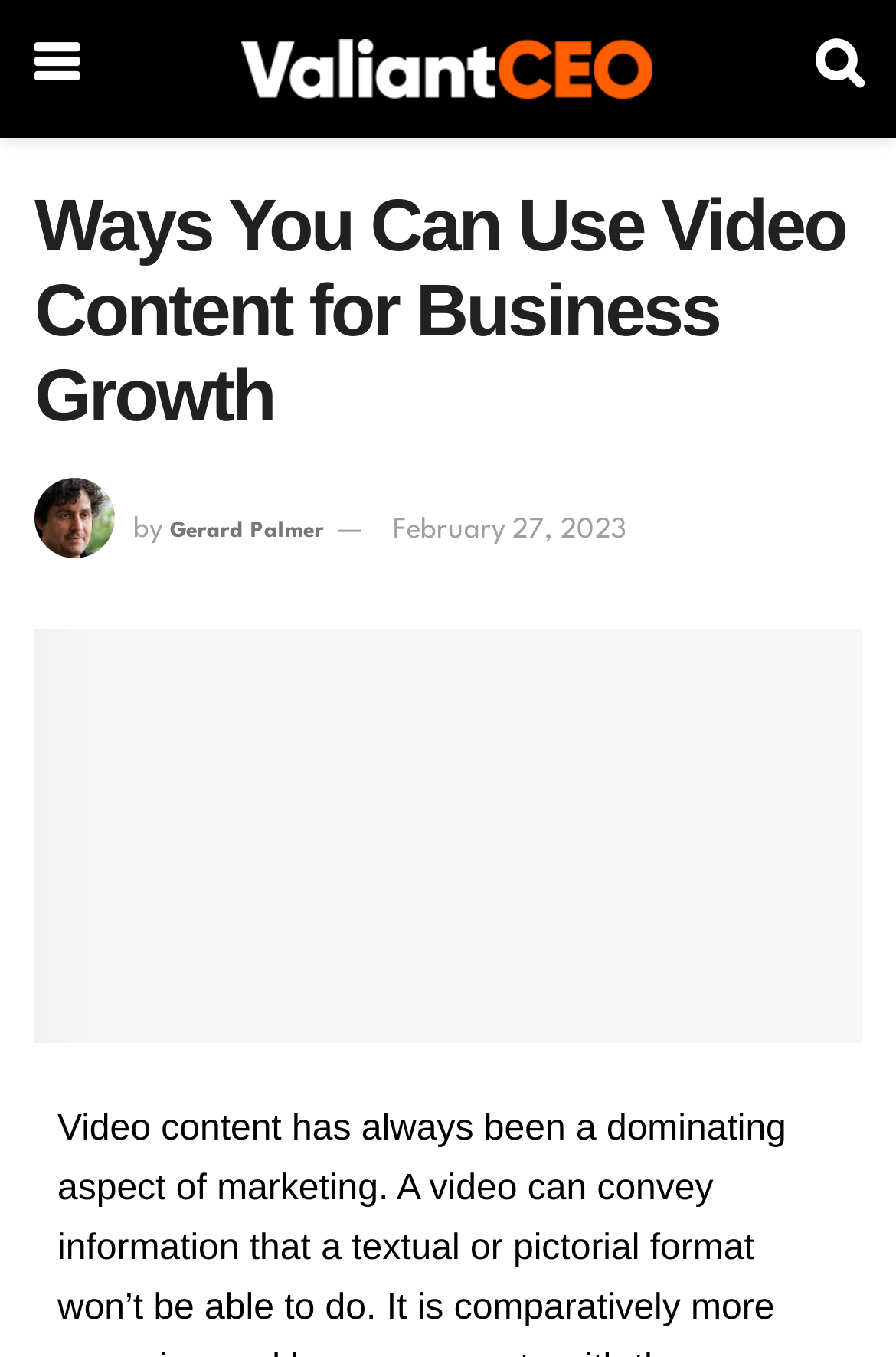Identify and provide the text of the main header on the webpage.

Ways You Can Use Video Content for Business Growth